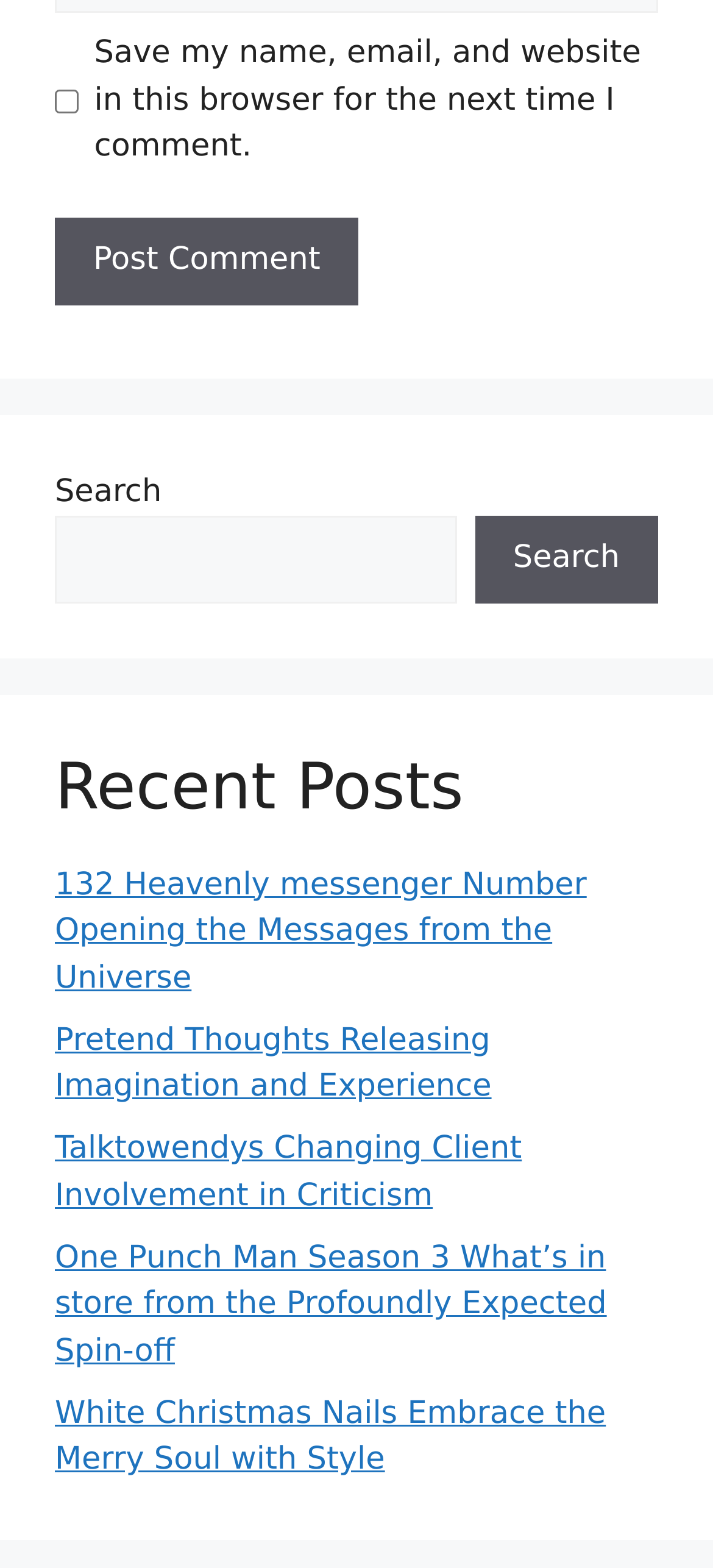Use a single word or phrase to answer the question: 
Is the 'Save my name, email, and website in this browser for the next time I comment' checkbox checked?

No